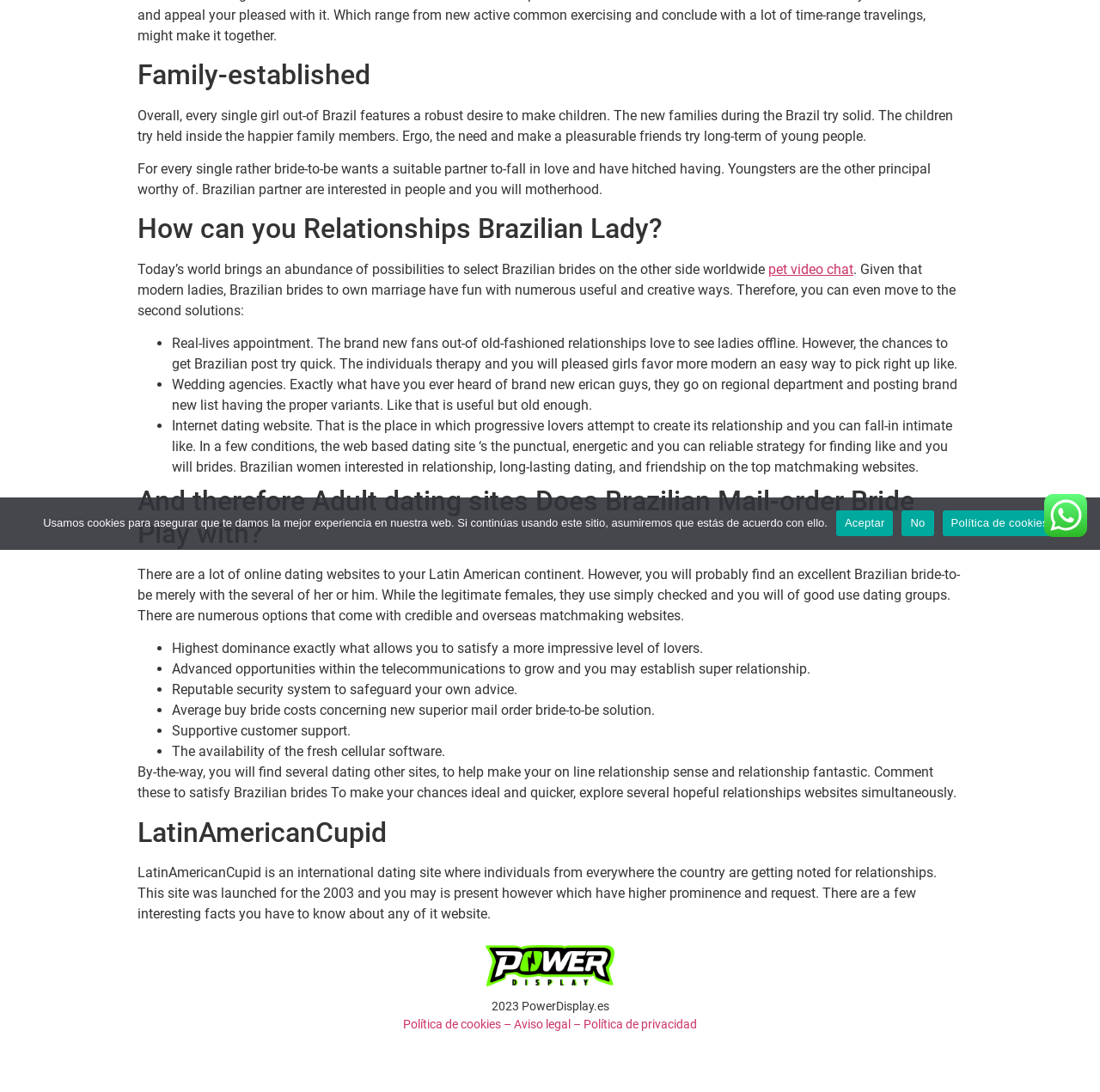Identify the bounding box of the HTML element described here: "Payroll". Provide the coordinates as four float numbers between 0 and 1: [left, top, right, bottom].

None